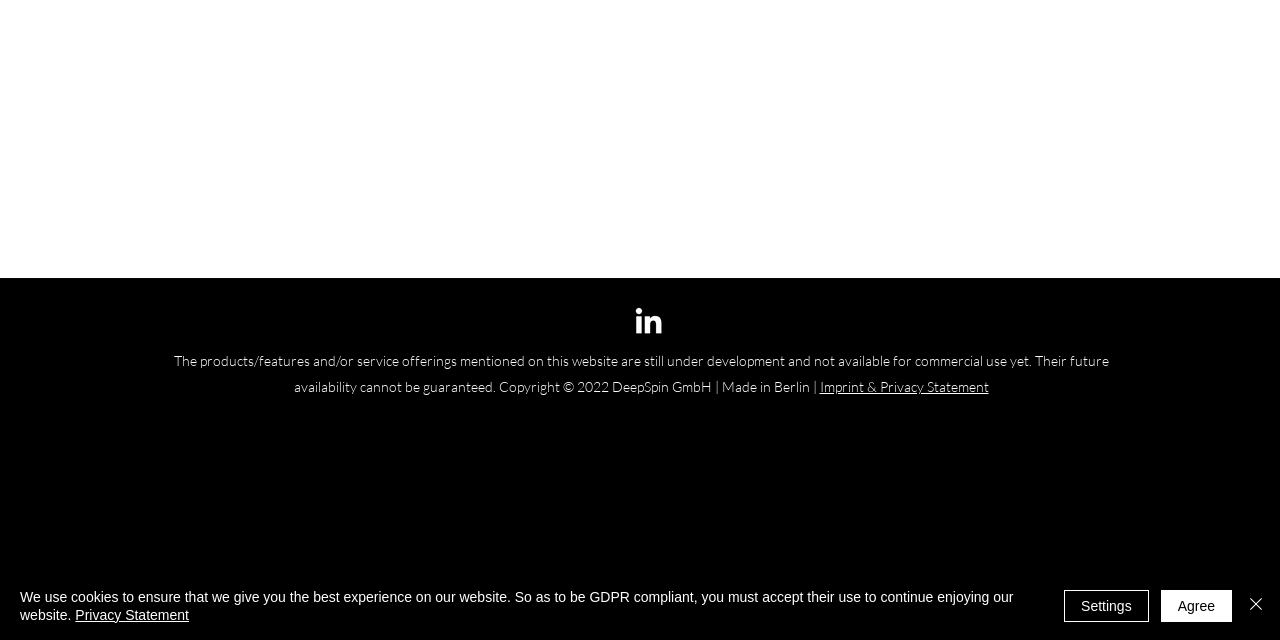Determine the bounding box coordinates for the UI element described. Format the coordinates as (top-left x, top-left y, bottom-right x, bottom-right y) and ensure all values are between 0 and 1. Element description: Agree

[0.907, 0.922, 0.962, 0.972]